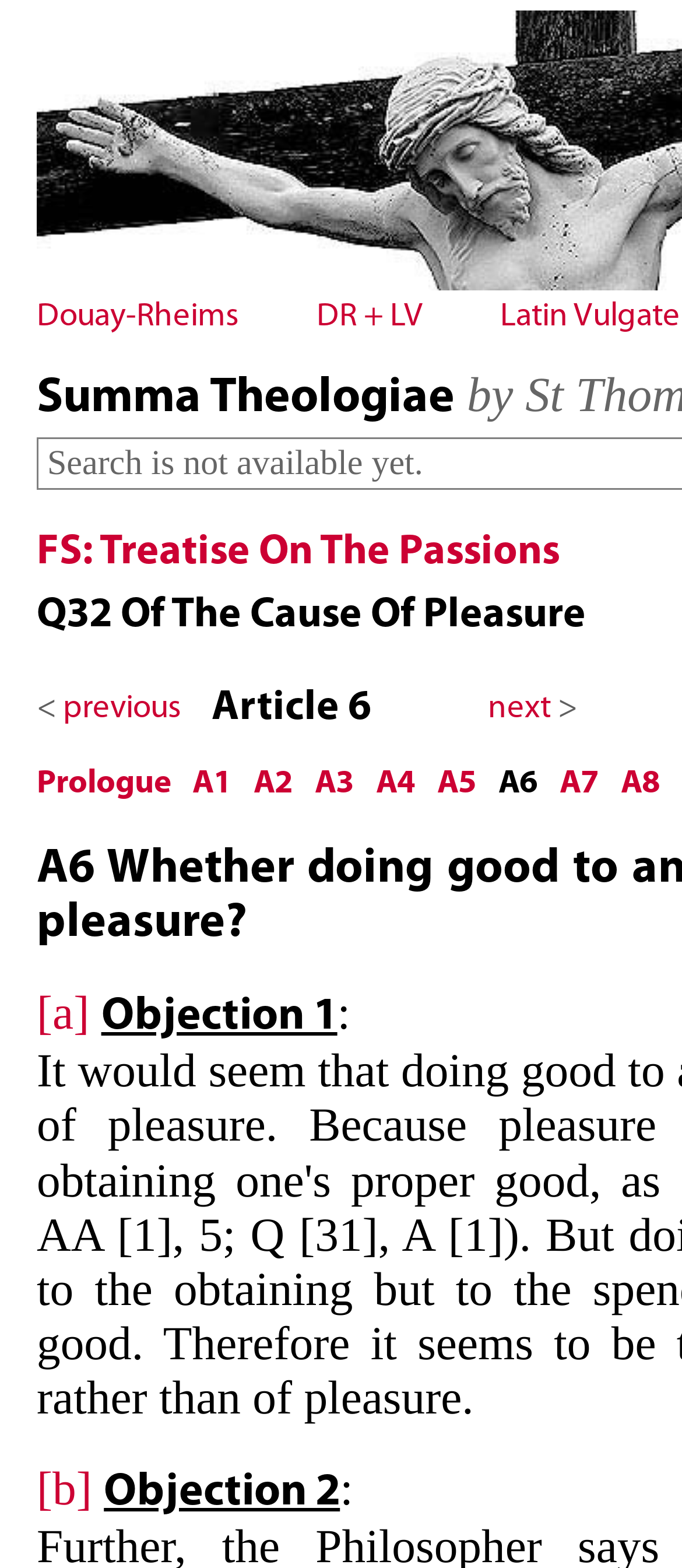Please identify the bounding box coordinates of the element's region that I should click in order to complete the following instruction: "go to Prologue". The bounding box coordinates consist of four float numbers between 0 and 1, i.e., [left, top, right, bottom].

[0.054, 0.49, 0.251, 0.511]